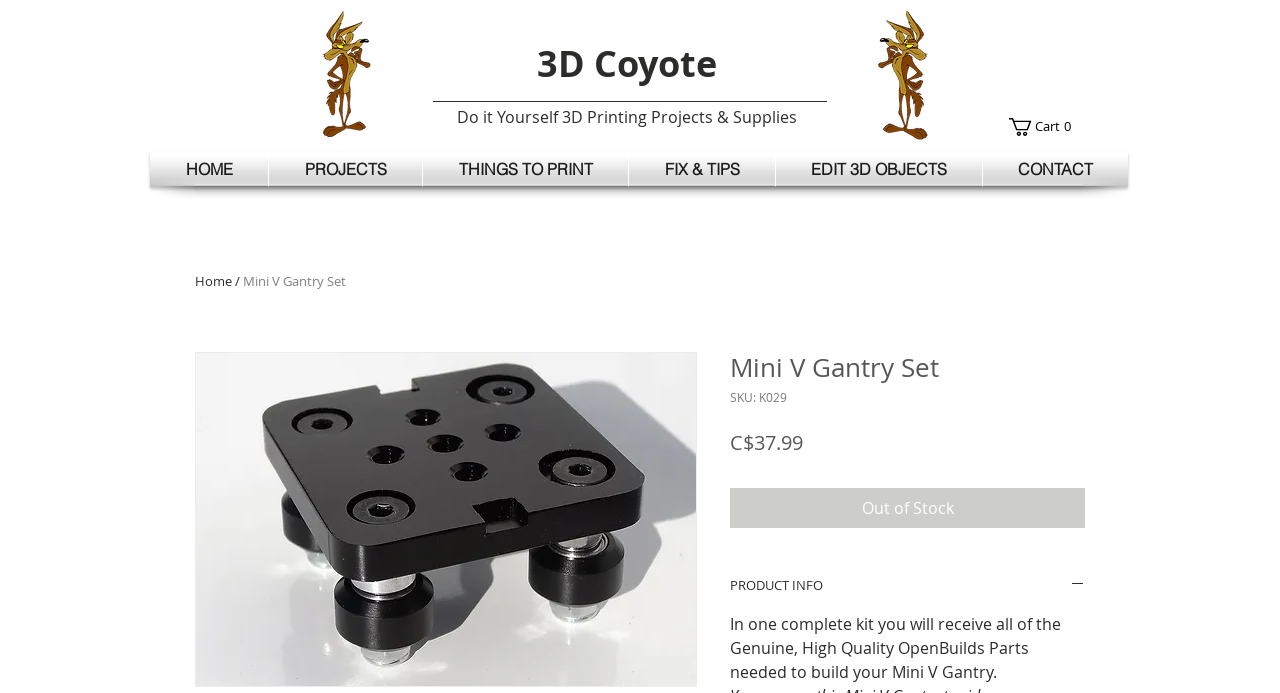What is the name of the 3D printing company?
Look at the image and answer the question with a single word or phrase.

3D Coyote